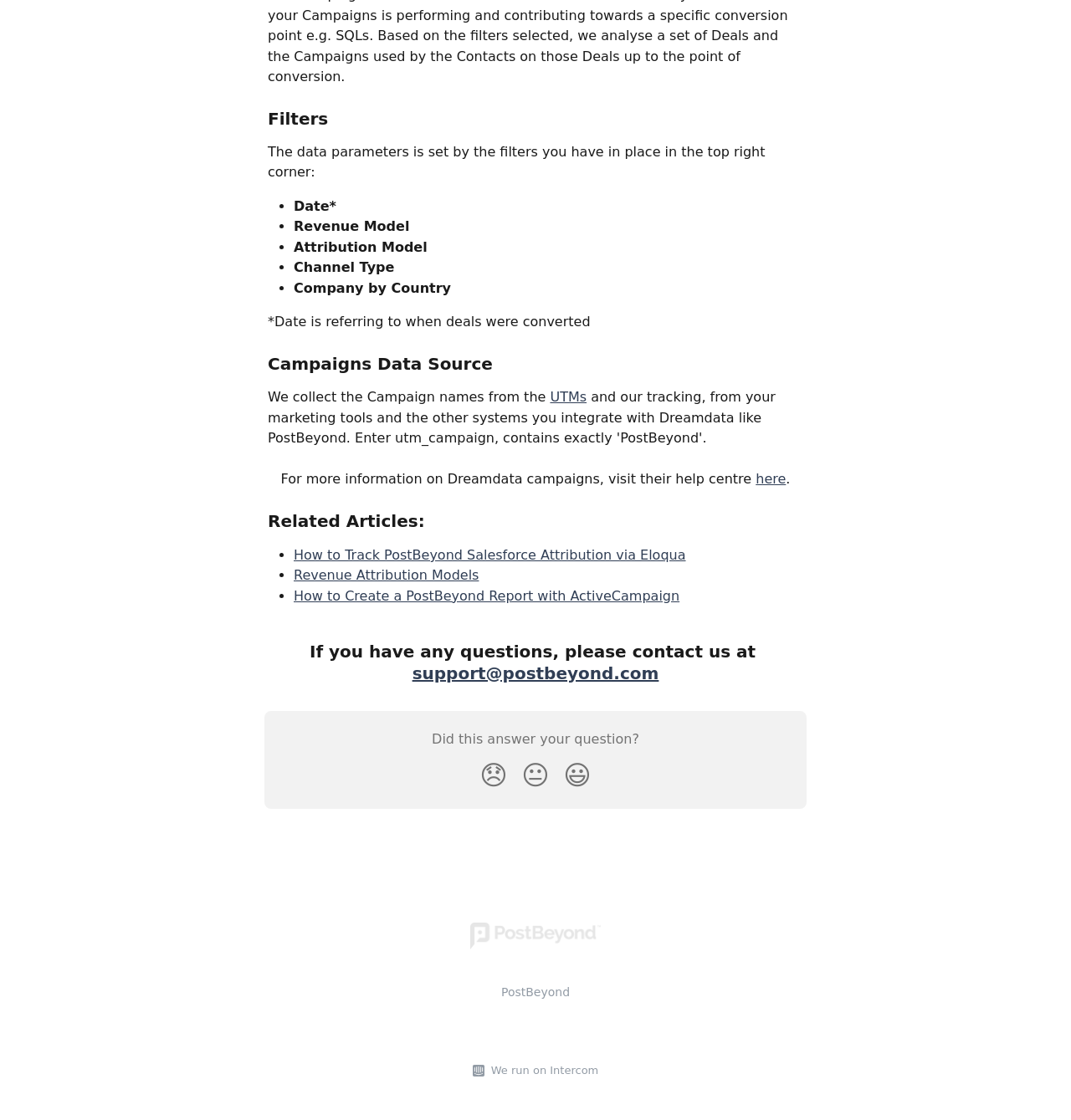Determine the bounding box for the UI element as described: "alt="PostBeyond Help Center"". The coordinates should be represented as four float numbers between 0 and 1, formatted as [left, top, right, bottom].

[0.439, 0.827, 0.561, 0.843]